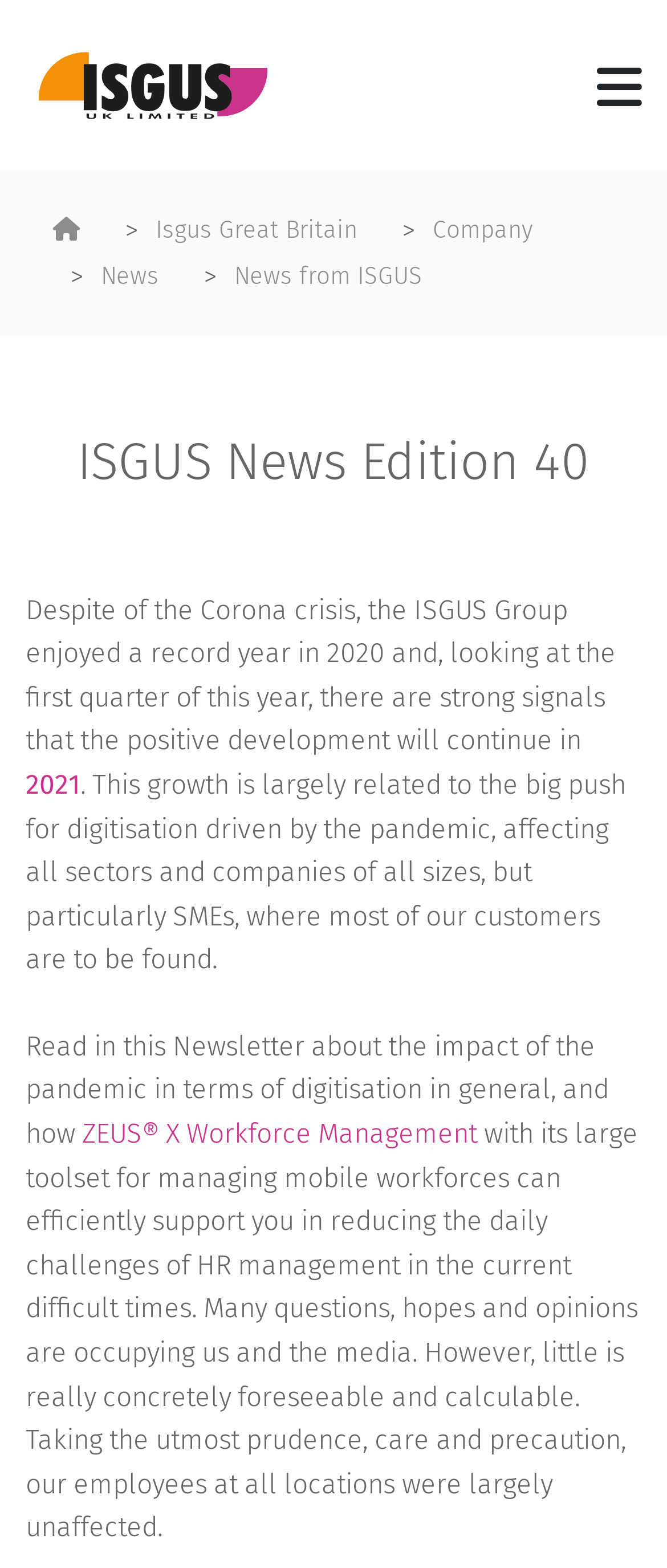Create a detailed narrative of the webpage’s visual and textual elements.

The webpage appears to be the online edition of the ISGUS Magazine, specifically Issue 40. At the top left corner, there is an ISGUS logo, which is an image linked to the ISGUS website. Next to the logo, there is a button with an icon, likely a navigation or menu button. 

Below the logo, there are several links to different sections of the website, including "Isgus Great Britain", "Company", and "News". The "News" link is followed by a more specific link to "News from ISGUS". 

The main content of the page is headed by a title "ISGUS News Edition 40". Below the title, there is a paragraph of text that discusses the ISGUS Group's record year in 2020 and its continued growth in 2021, driven by the pandemic-induced push for digitization. 

The text continues to explain how the pandemic has affected various sectors and companies, particularly SMEs, and how ISGUS' ZEUS X Workforce Management tool can support HR management during these challenging times. The text is divided into several blocks, with some parts linked to specific topics, such as ZEUS X Workforce Management. 

At the top right corner, there is another button with an icon, likely a navigation or menu button. Overall, the webpage has a simple and clean layout, with a focus on presenting the latest news and information from ISGUS.